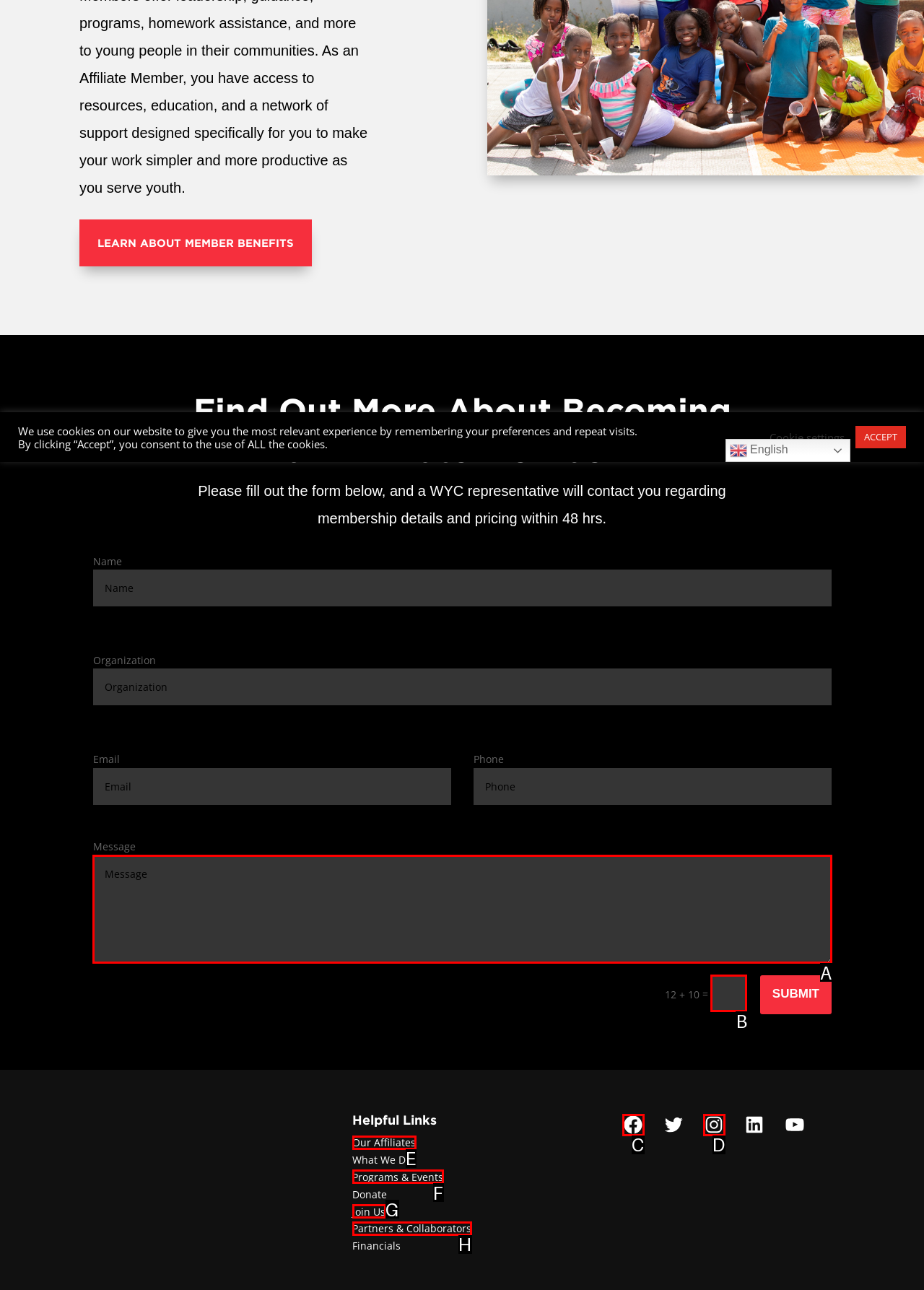Based on the description: Partners & Collaborators, select the HTML element that fits best. Provide the letter of the matching option.

H